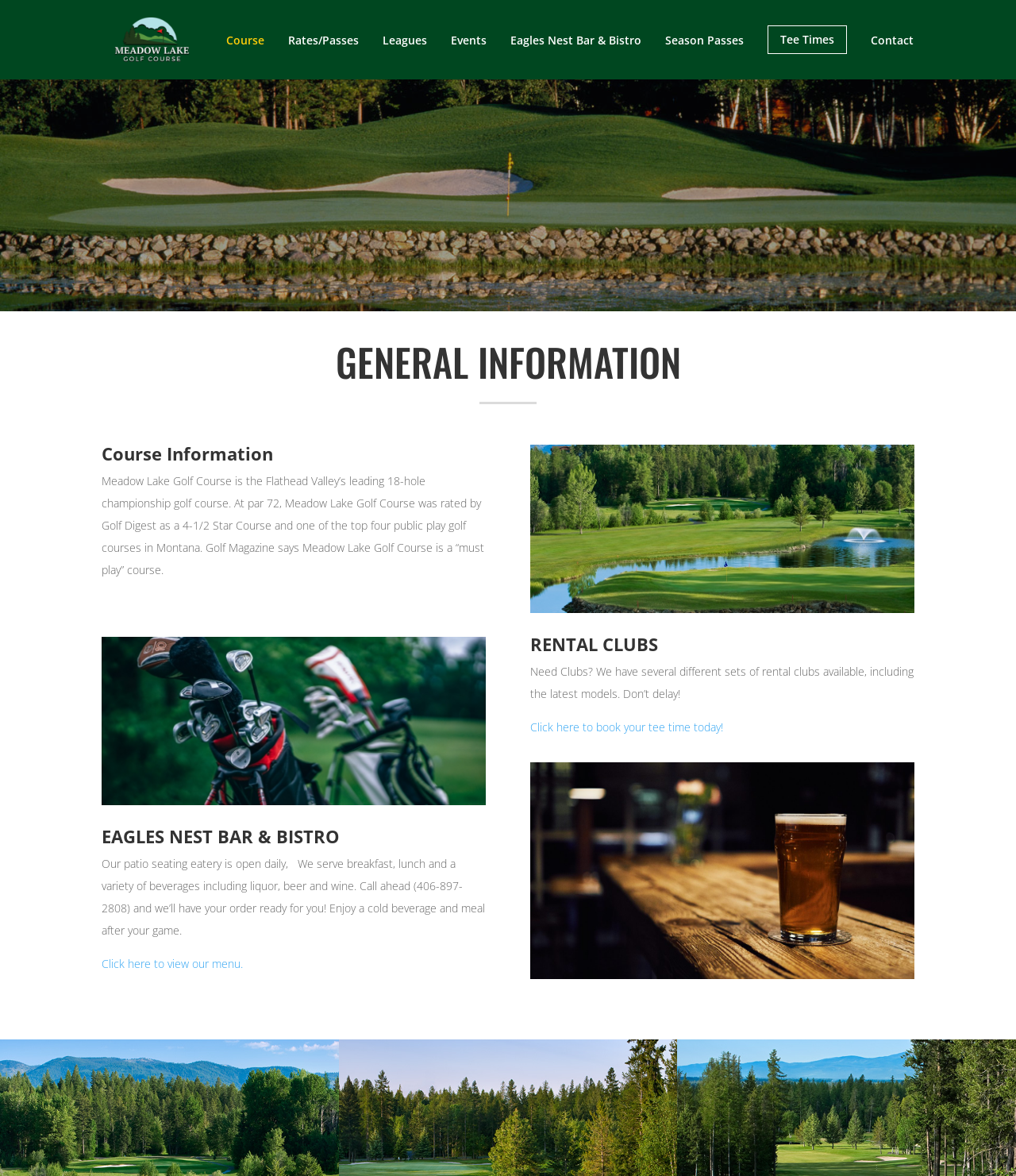Produce an elaborate caption capturing the essence of the webpage.

The webpage is about Meadow Lake Golf Course, providing general information about the course, its amenities, and services. At the top, there are several links to different sections of the website, including "Course", "Rates/Passes", "Leagues", "Events", "Eagles Nest Bar & Bistro", "Season Passes", "Tee Times", and "Contact".

Below the links, there is a heading "GENERAL INFORMATION" followed by a paragraph describing the golf course, its rating, and its reputation. The text is positioned on the left side of the page, spanning about 80% of the page width.

To the right of the text, there is an image that takes up about 40% of the page width. Below the image, there is a heading "Course Information" followed by a brief description of the course.

Further down, there is a heading "EAGLES NEST BAR & BISTRO" followed by a paragraph describing the patio seating eatery, its menu, and contact information. Below the text, there is a link to view the menu.

On the right side of the page, there is an image that takes up about 40% of the page width. Below the image, there is a heading "RENTAL CLUBS" followed by a paragraph describing the rental clubs available and a link to book a tee time.

Throughout the page, there are three images, each taking up about 40% of the page width, positioned on the right side of the page.